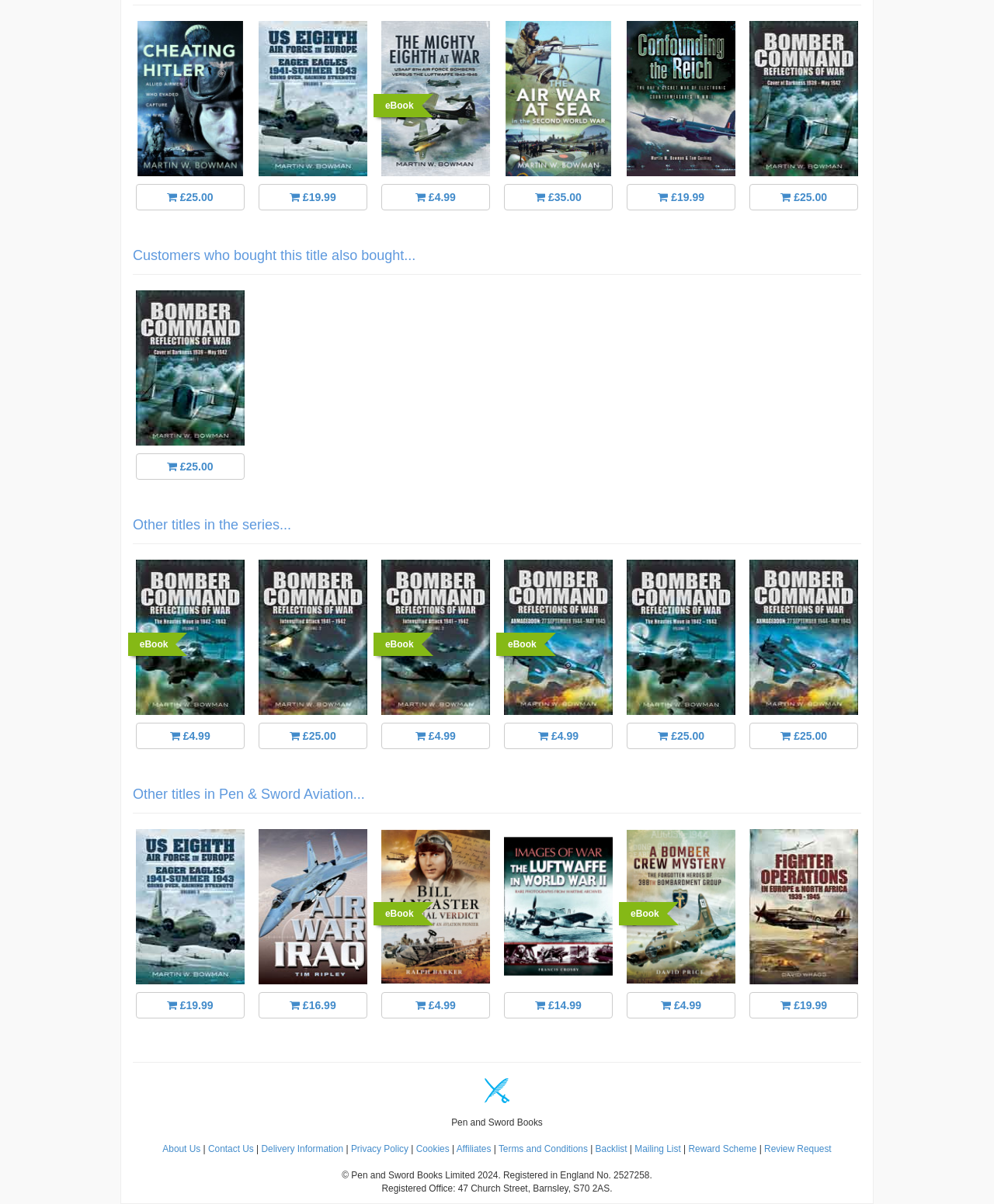Using the format (top-left x, top-left y, bottom-right x, bottom-right y), provide the bounding box coordinates for the described UI element. All values should be floating point numbers between 0 and 1: alt="Facebook" title="Facebook"

None